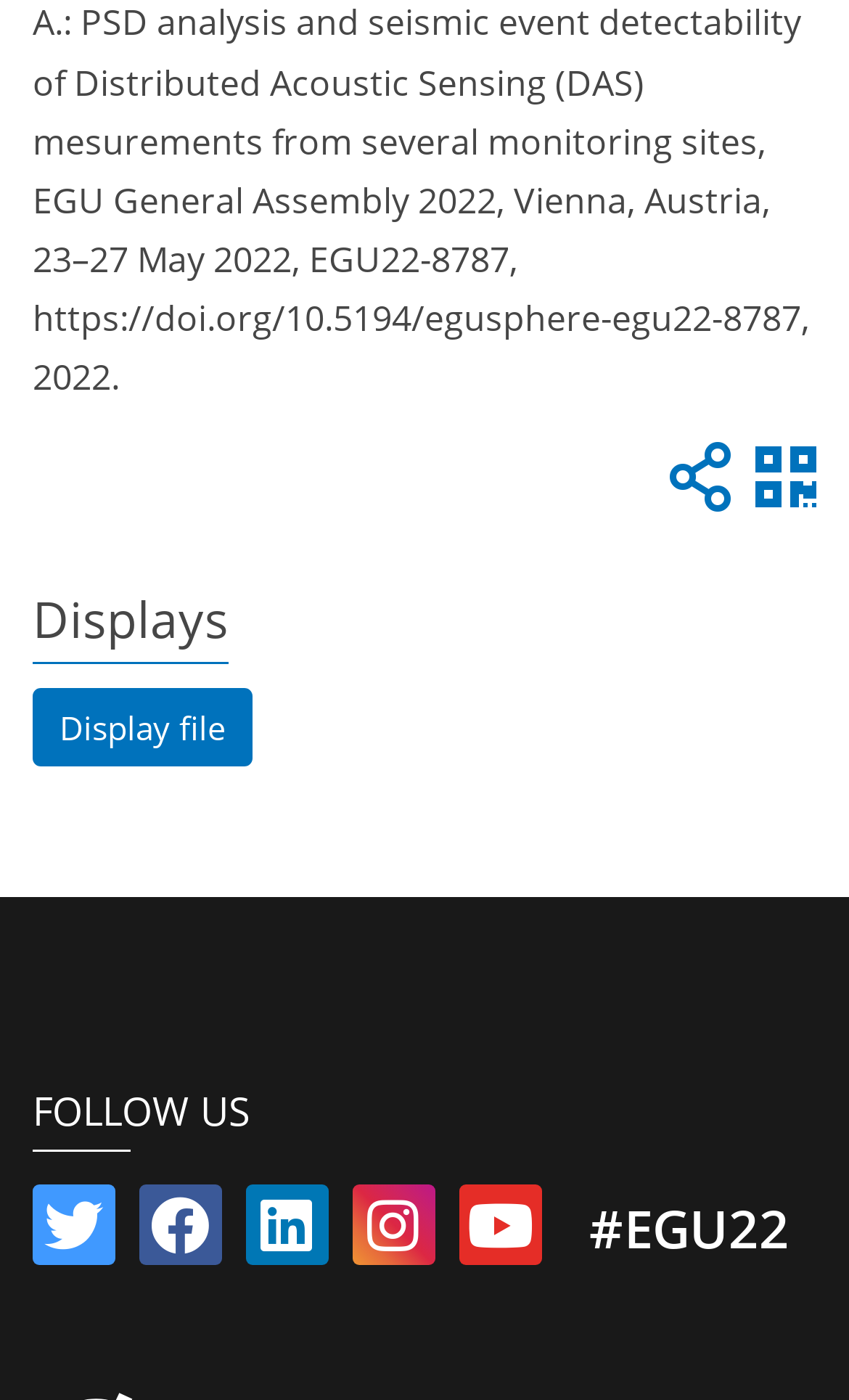Can you provide the bounding box coordinates for the element that should be clicked to implement the instruction: "Follow us on Twitter"?

[0.164, 0.865, 0.26, 0.899]